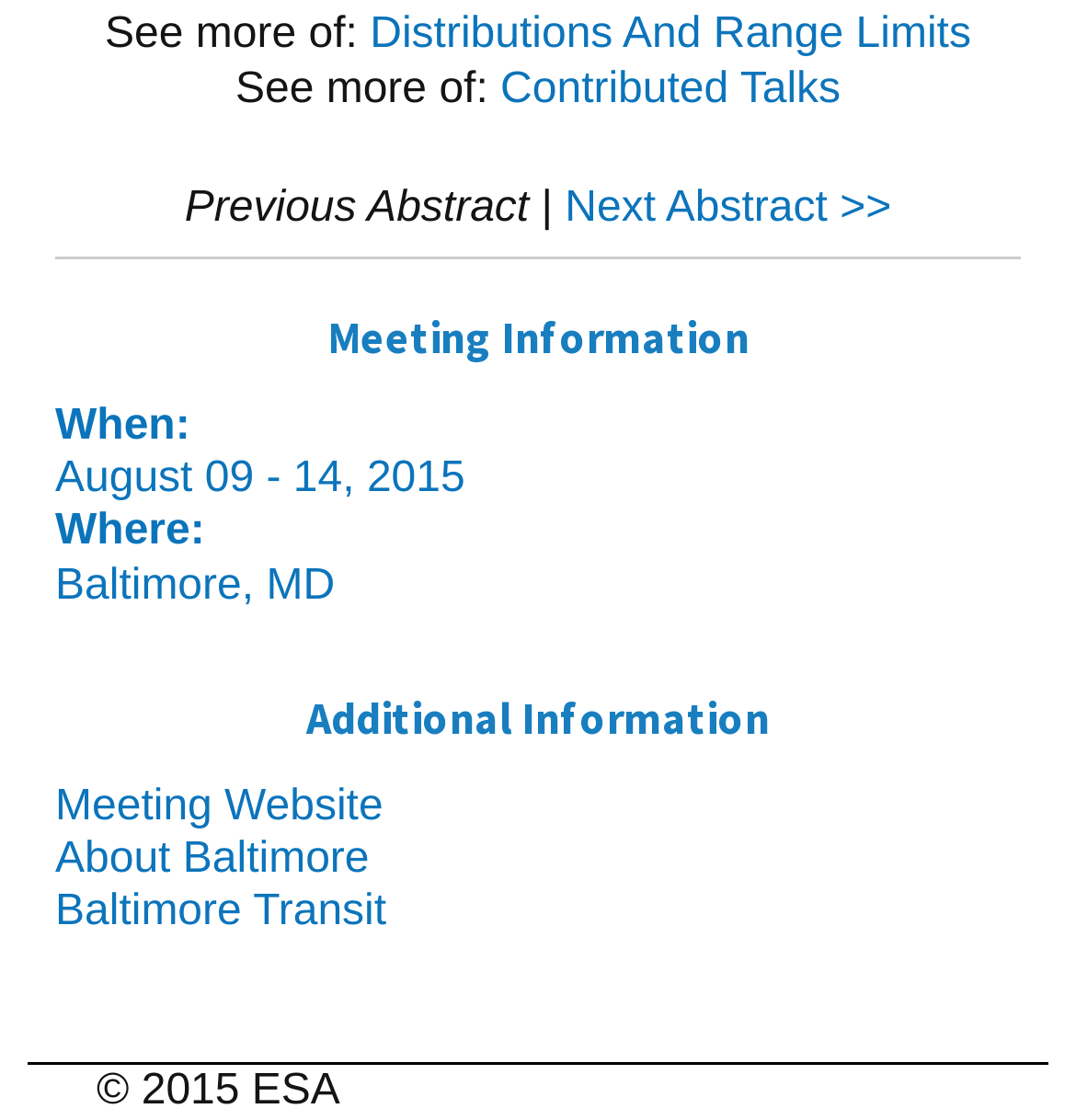Based on the image, give a detailed response to the question: What is the meeting date?

I found the meeting date by looking at the 'When:' section under the 'Meeting Information' heading, which is located in the middle of the webpage. The date is specified as 'August 09 - 14, 2015'.